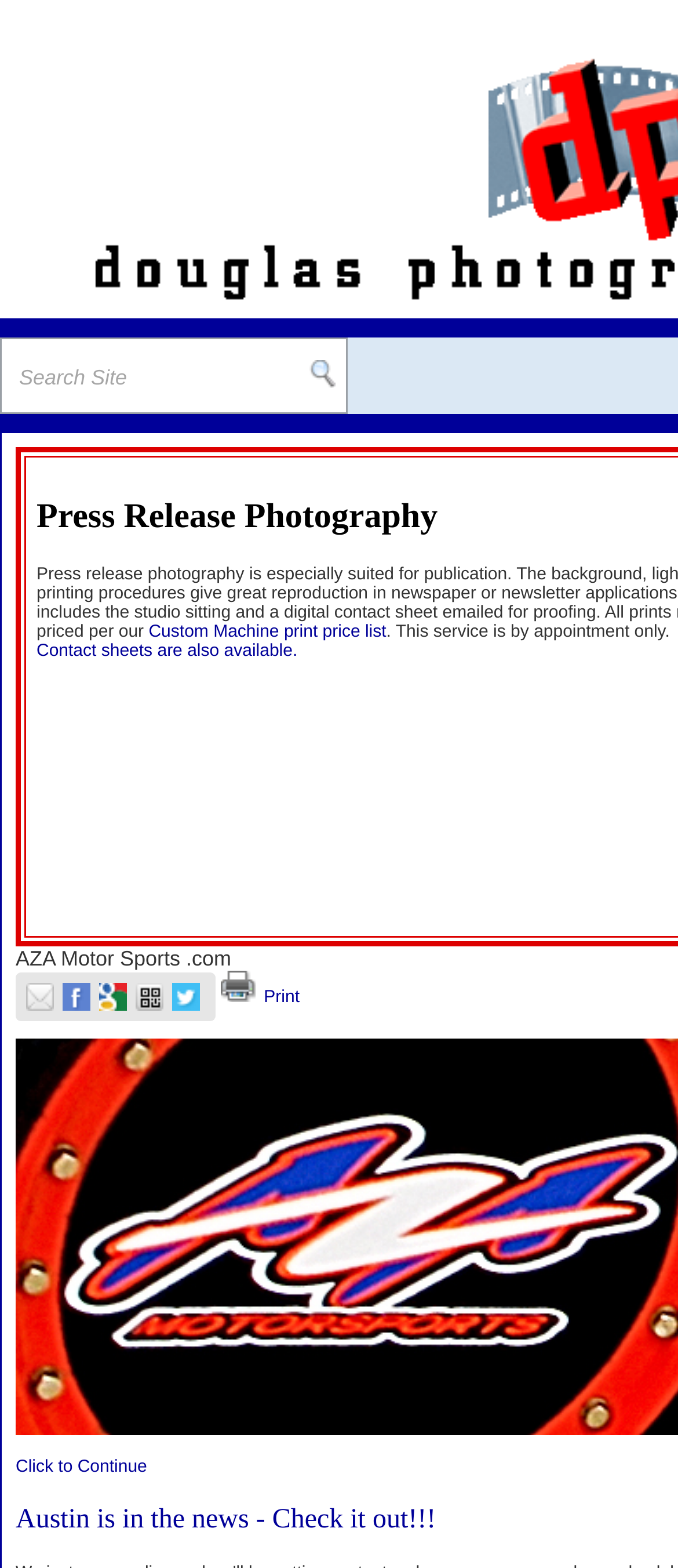Kindly provide the bounding box coordinates of the section you need to click on to fulfill the given instruction: "Share on Facebook".

[0.092, 0.627, 0.141, 0.644]